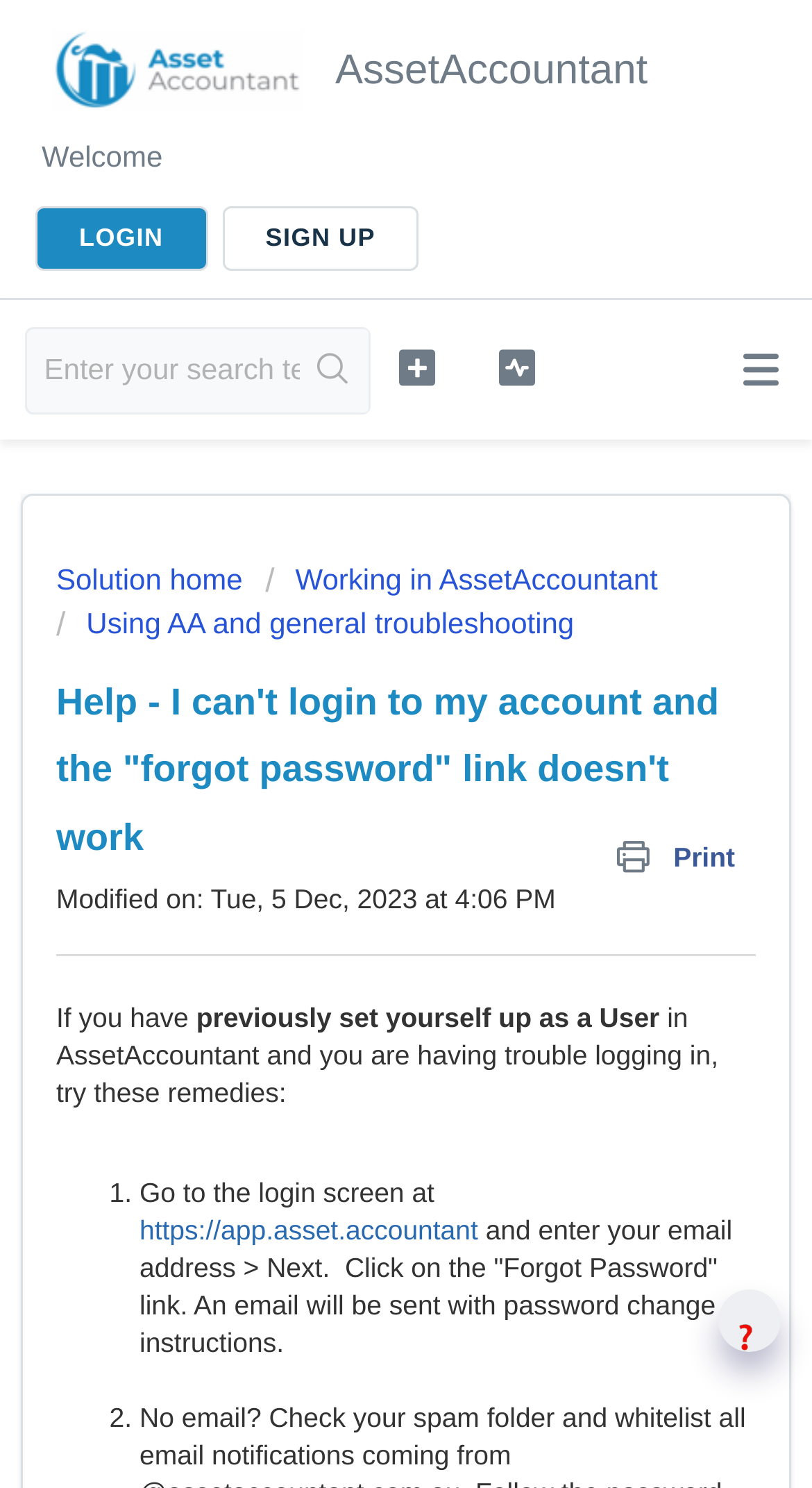Find the bounding box coordinates of the clickable element required to execute the following instruction: "Click the Search button". Provide the coordinates as four float numbers between 0 and 1, i.e., [left, top, right, bottom].

[0.369, 0.221, 0.453, 0.277]